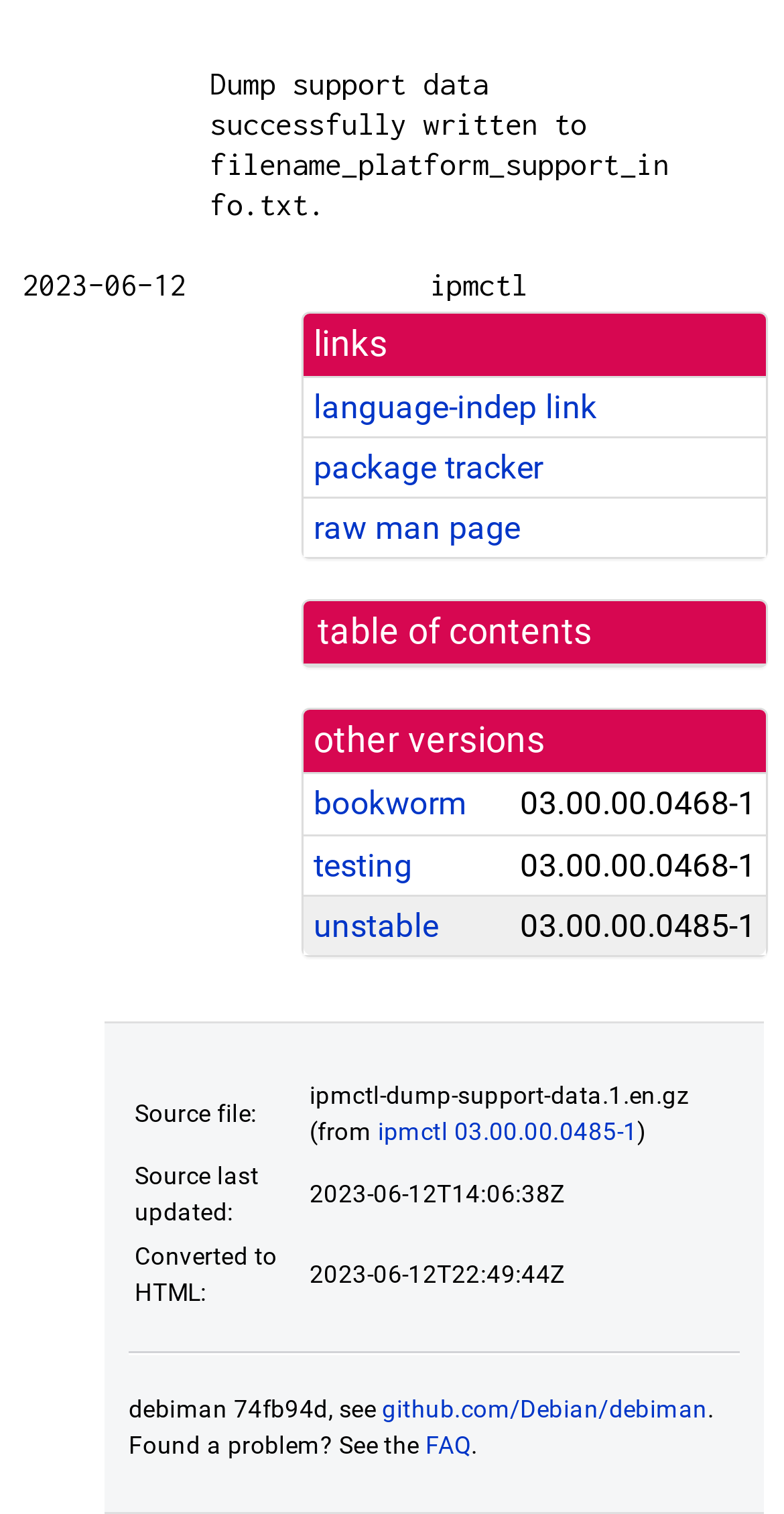Please identify the bounding box coordinates of the region to click in order to complete the given instruction: "Visit the author's page". The coordinates should be four float numbers between 0 and 1, i.e., [left, top, right, bottom].

None